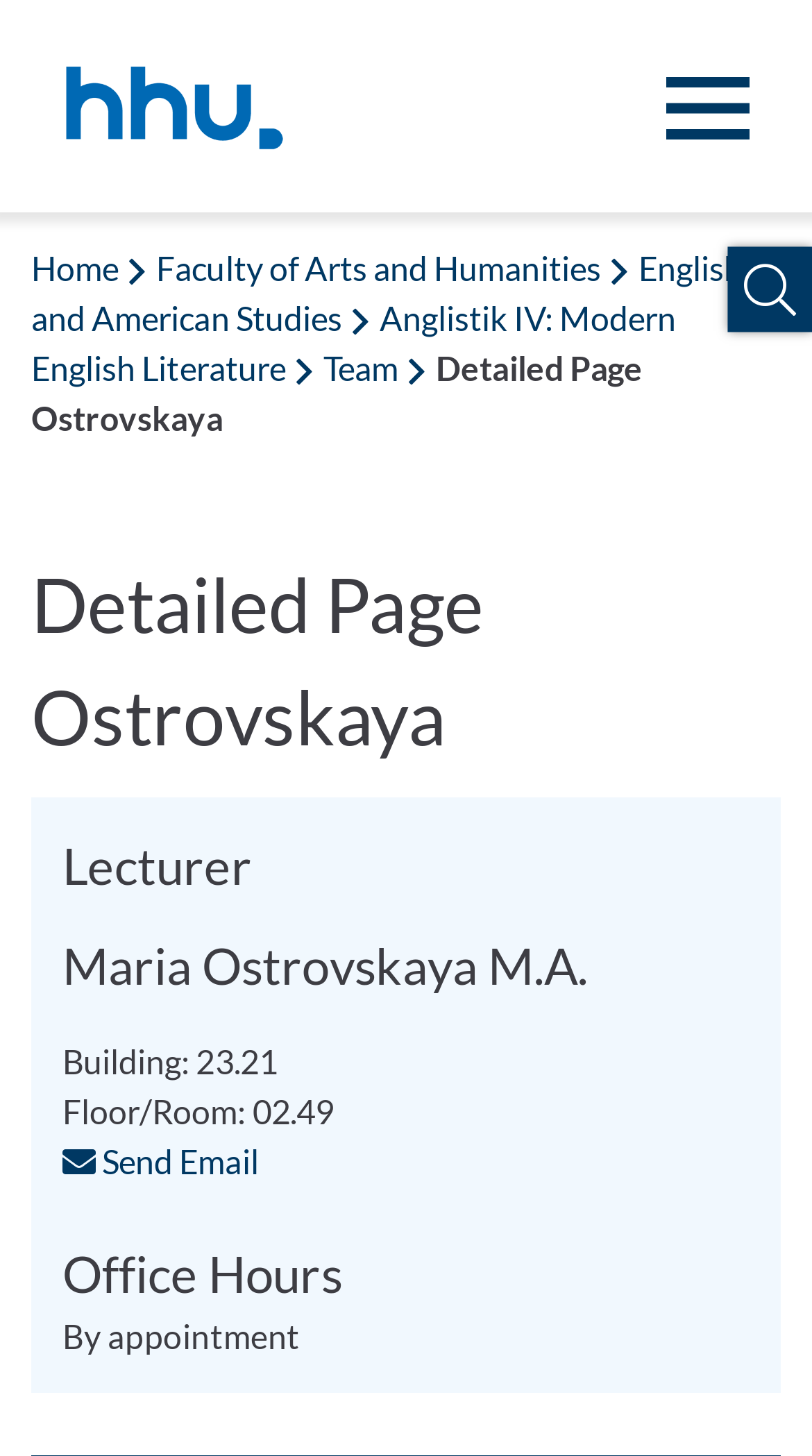Determine the bounding box coordinates of the UI element described below. Use the format (top-left x, top-left y, bottom-right x, bottom-right y) with floating point numbers between 0 and 1: English and American Studies

[0.038, 0.17, 0.915, 0.232]